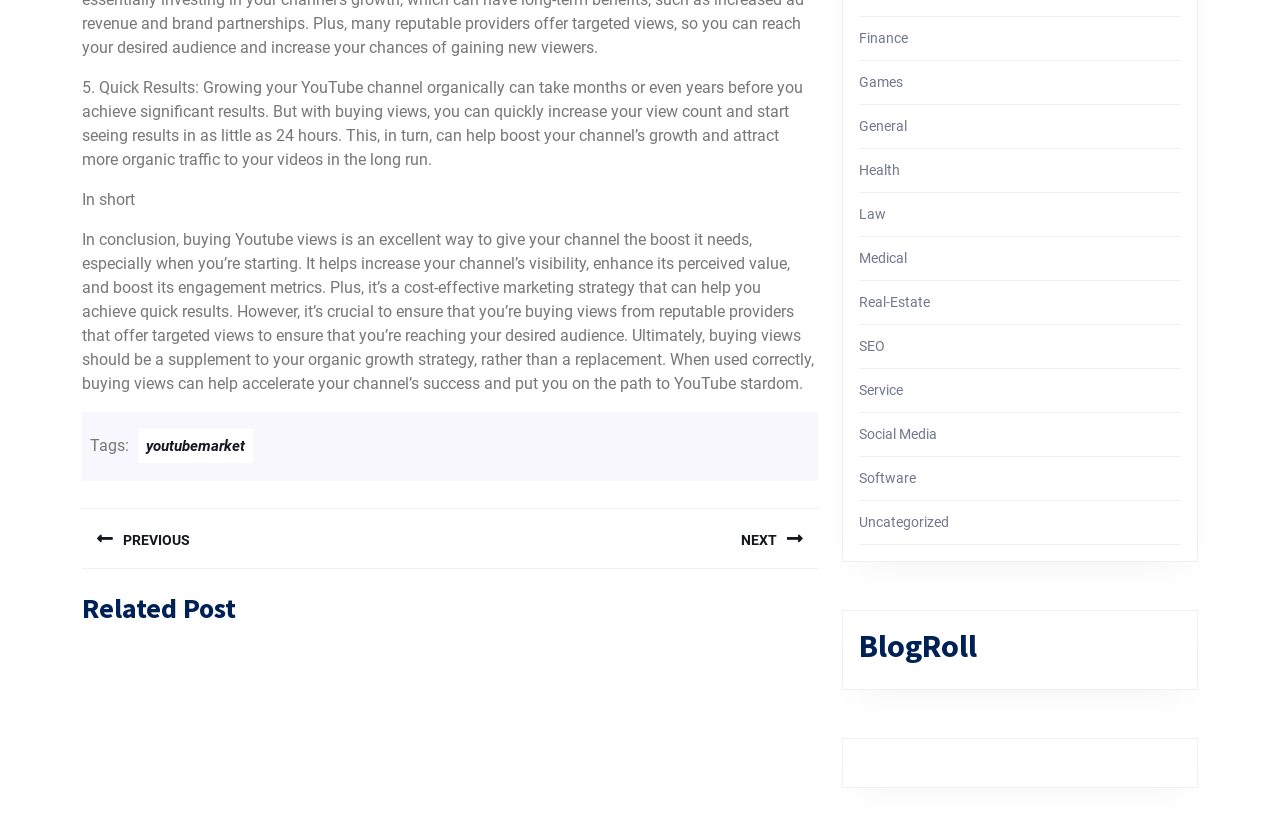Using the element description Social Media, predict the bounding box coordinates for the UI element. Provide the coordinates in (top-left x, top-left y, bottom-right x, bottom-right y) format with values ranging from 0 to 1.

[0.671, 0.513, 0.732, 0.532]